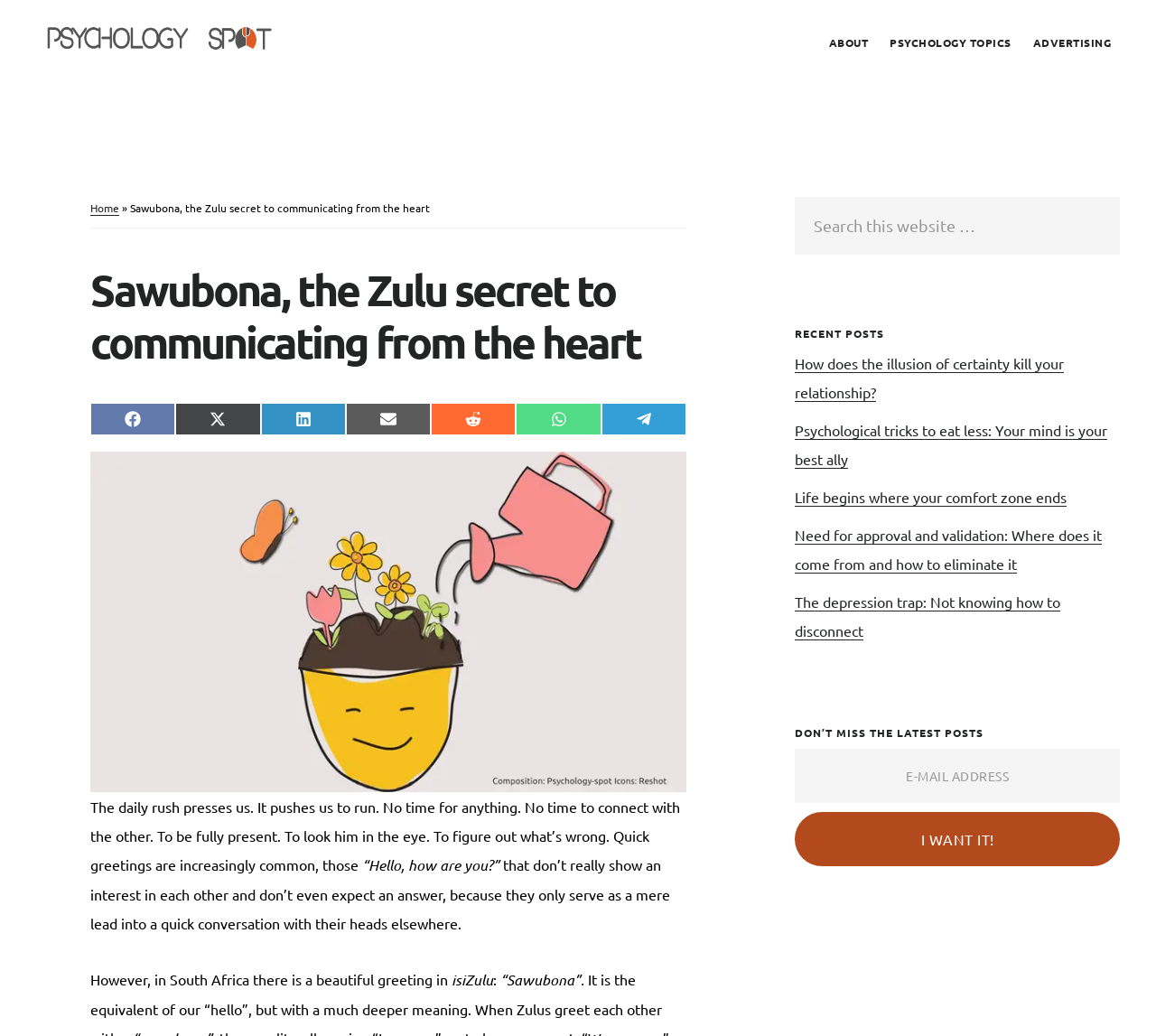What is the purpose of the 'Skip to main content' link?
Based on the visual details in the image, please answer the question thoroughly.

The 'Skip to main content' link is likely provided for accessibility purposes, allowing users to bypass the navigation menu and go directly to the main content of the webpage.